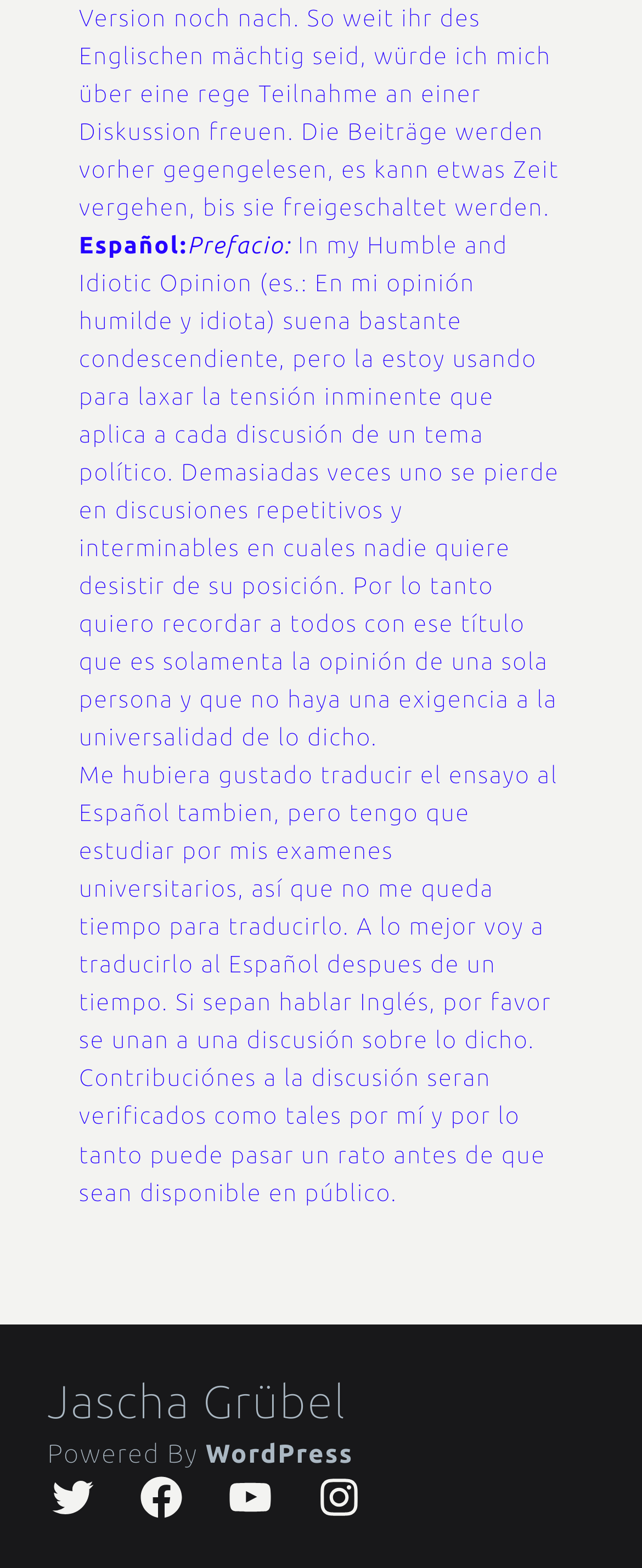Provide a brief response in the form of a single word or phrase:
What content management system is used by the webpage?

WordPress